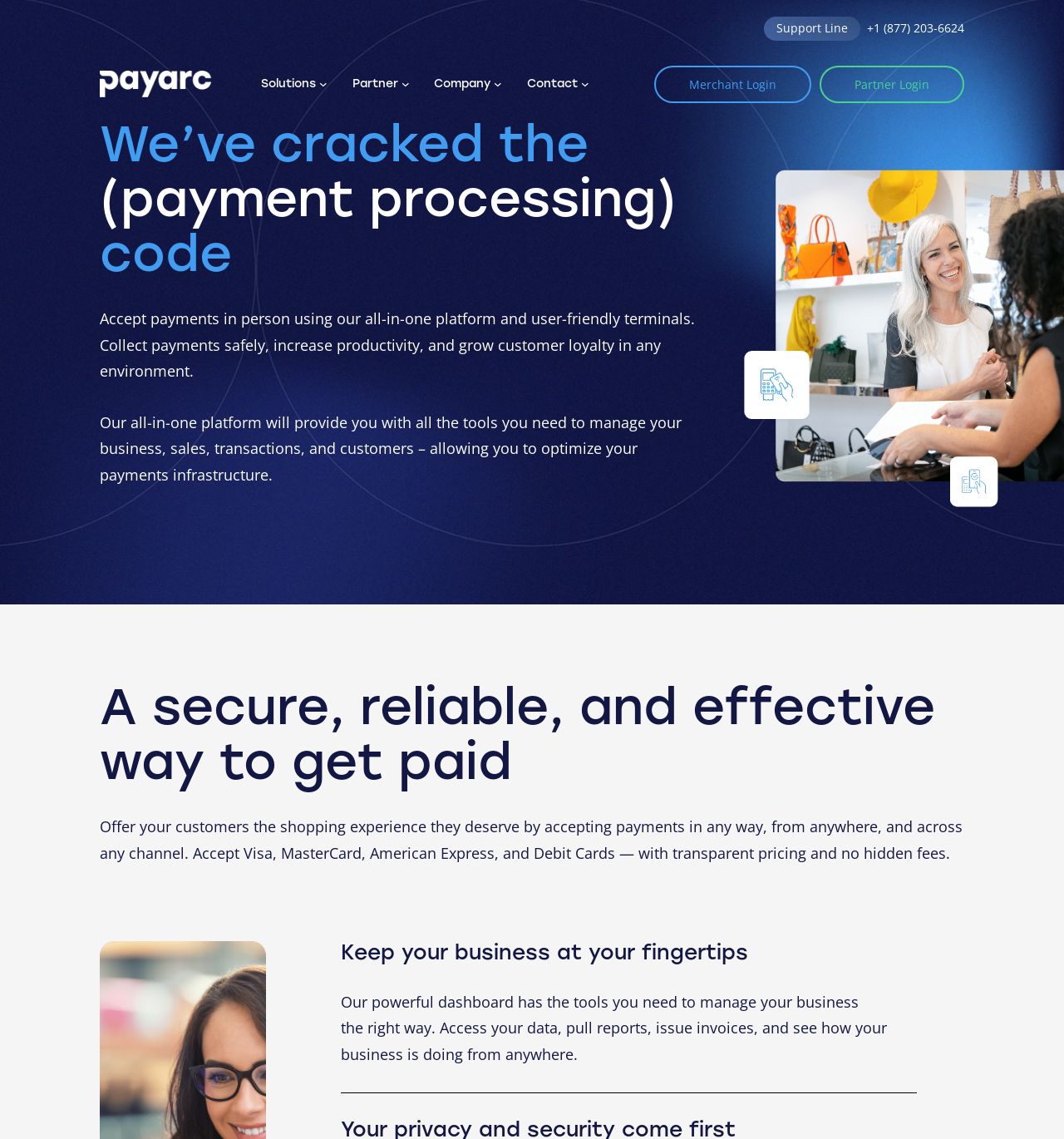Give a detailed account of the webpage, highlighting key information.

The webpage is about PAYARC, a payment processing platform. At the top right corner, there is a support line with a phone number. On the top left, the PAYARC logo is displayed. Below the logo, a navigation menu is located, with five main categories: Solutions, Partner, Company, Contact, and Merchant Login, each with a submenu.

The main content of the webpage is divided into four sections. The first section has a heading that reads "We've cracked the (payment processing) code" and describes the benefits of using PAYARC's all-in-one platform, including managing business, sales, transactions, and customers.

The second section has a heading that reads "A secure, reliable, and effective way to get paid" and explains how PAYARC allows businesses to accept payments in various ways, including Visa, MasterCard, American Express, and Debit Cards, with transparent pricing and no hidden fees.

The third section has a heading that reads "Keep your business at your fingertips" and highlights the features of PAYARC's powerful dashboard, which enables businesses to manage their operations, access data, pull reports, issue invoices, and track performance from anywhere.

The fourth section is separated from the third section by a horizontal line and appears to be a continuation of the third section, further describing the benefits of using PAYARC's dashboard.